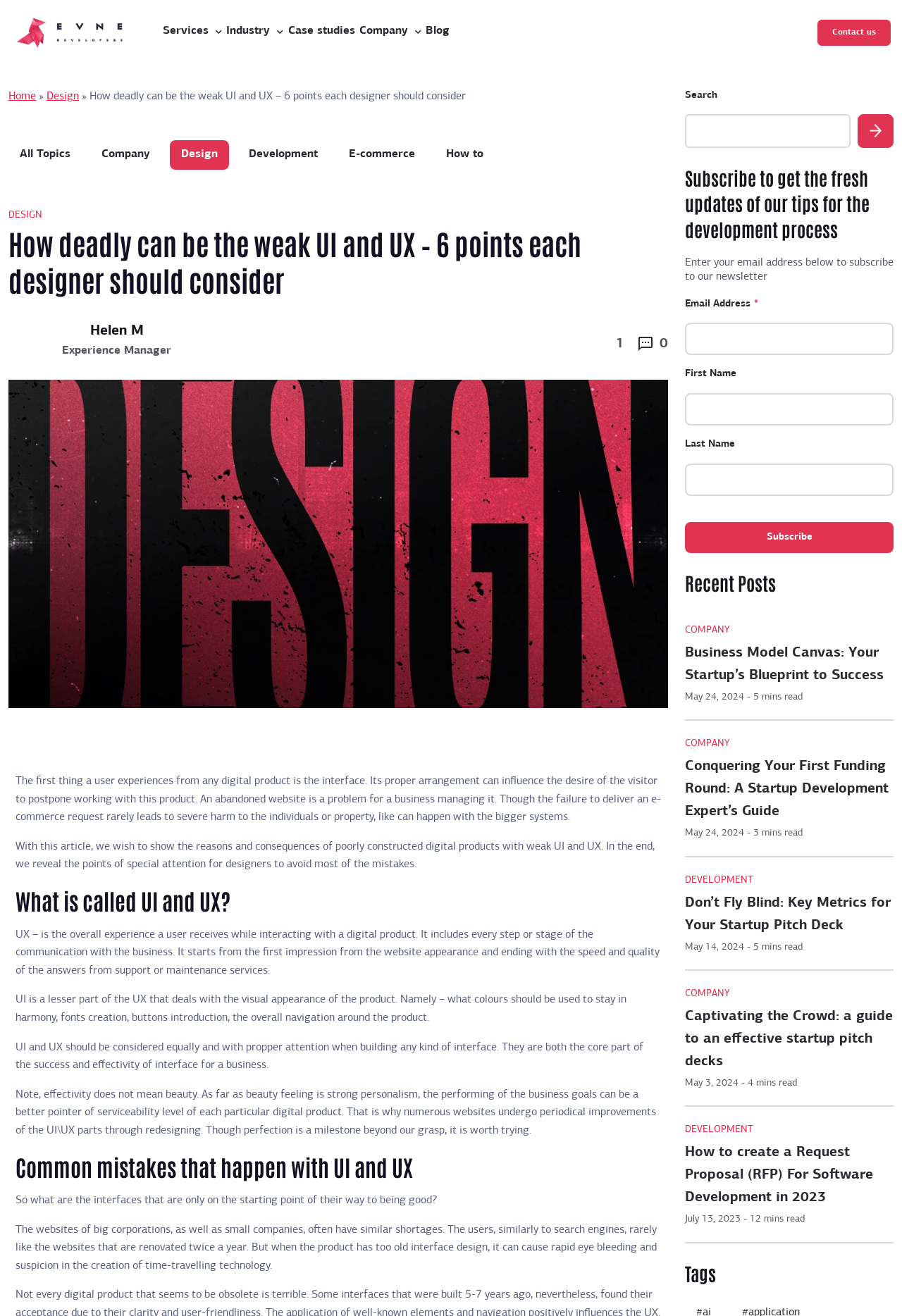What is the main title displayed on this webpage?

How deadly can be the weak UI and UX – 6 points each designer should consider